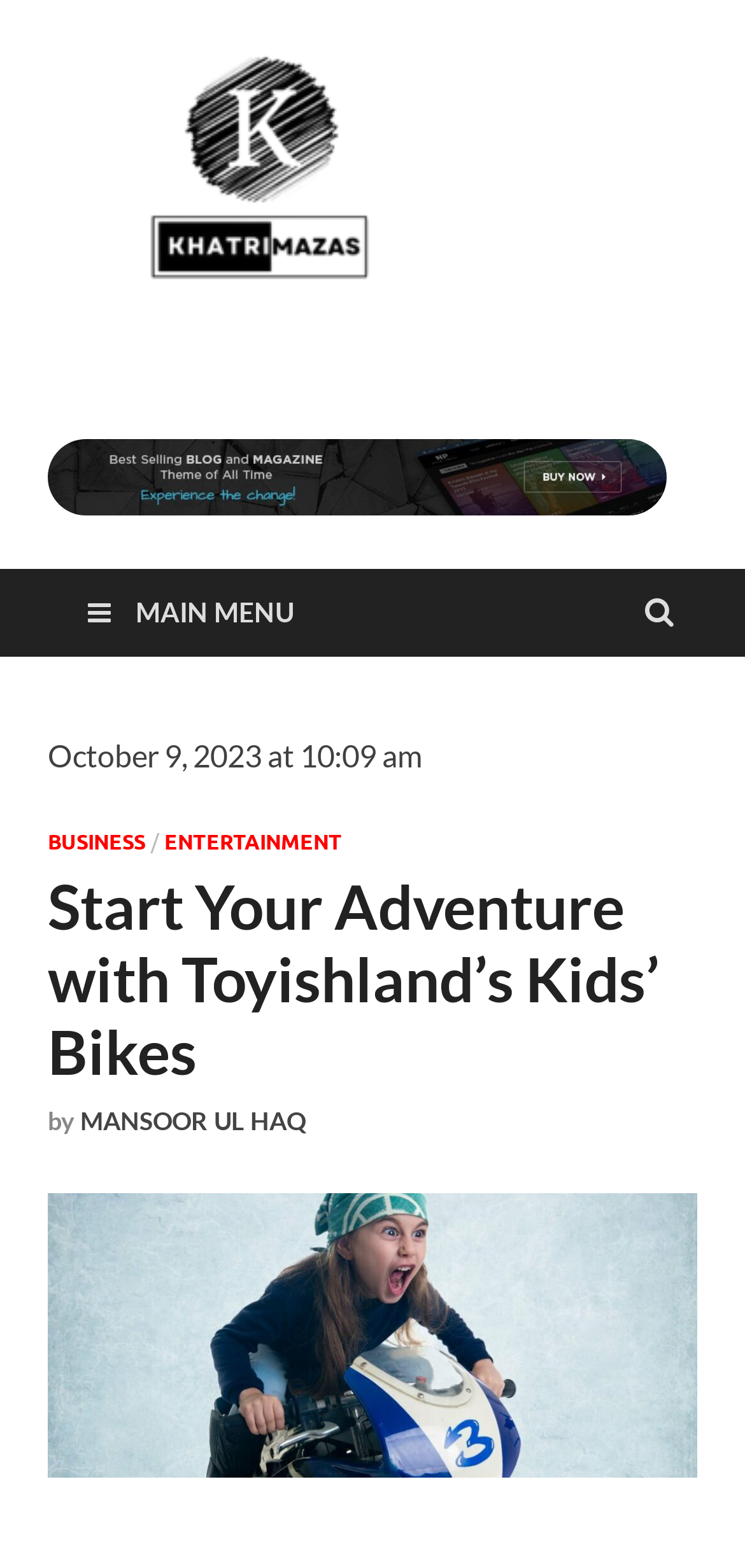Provide a single word or phrase answer to the question: 
What is the date of the blog post?

October 9, 2023